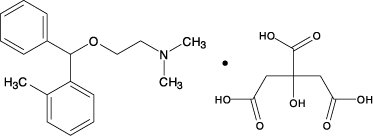Elaborate on the details you observe in the image.

The image features the chemical structure of Orphenadrine Citrate, a compound commonly used in medicine. This structural representation highlights essential components:

- On the left, the structure includes a phenyl group connected via an ether bond to a secondary amine, which then links to a methyl group.
- The right side illustrates the citrate moiety, characterized by hydroxyl groups and a carboxylate function that contribute to its chemical properties.

Orphenadrine Citrate acts as an analgesic and is mainly indicated for relief from discomfort associated with acute painful musculoskeletal conditions. The visual depiction of its chemical structure aids in understanding its molecular configuration and the relationship between its constituents.